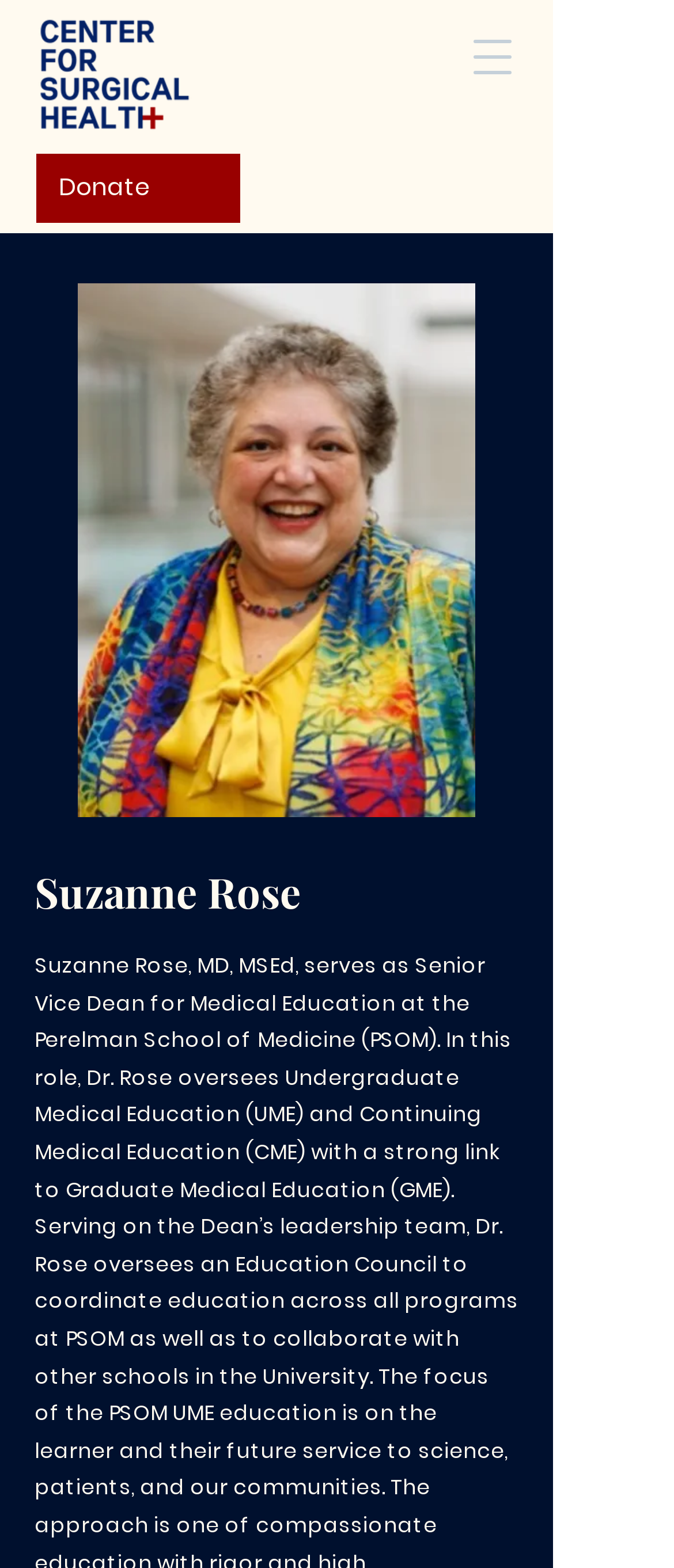What is the logo at the top left corner?
Carefully analyze the image and provide a detailed answer to the question.

The image with the bounding box coordinates [0.051, 0.009, 0.287, 0.086] is a child element of the link 'CSH Logo 2023.png', which suggests that the logo at the top left corner is the CSH Logo 2023.